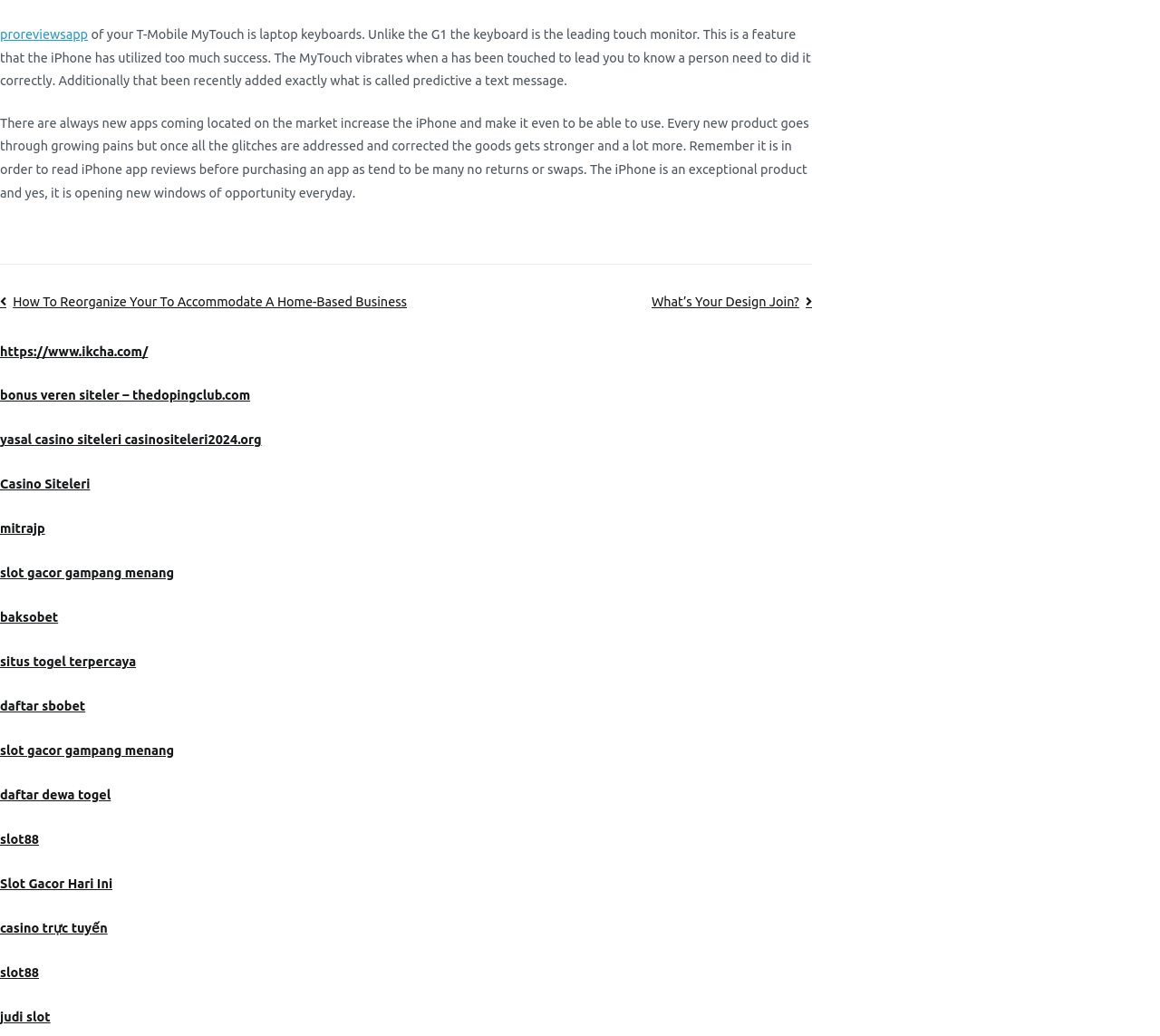Predict the bounding box of the UI element based on this description: "yasal casino siteleri casinositeleri2024.org".

[0.0, 0.418, 0.225, 0.432]